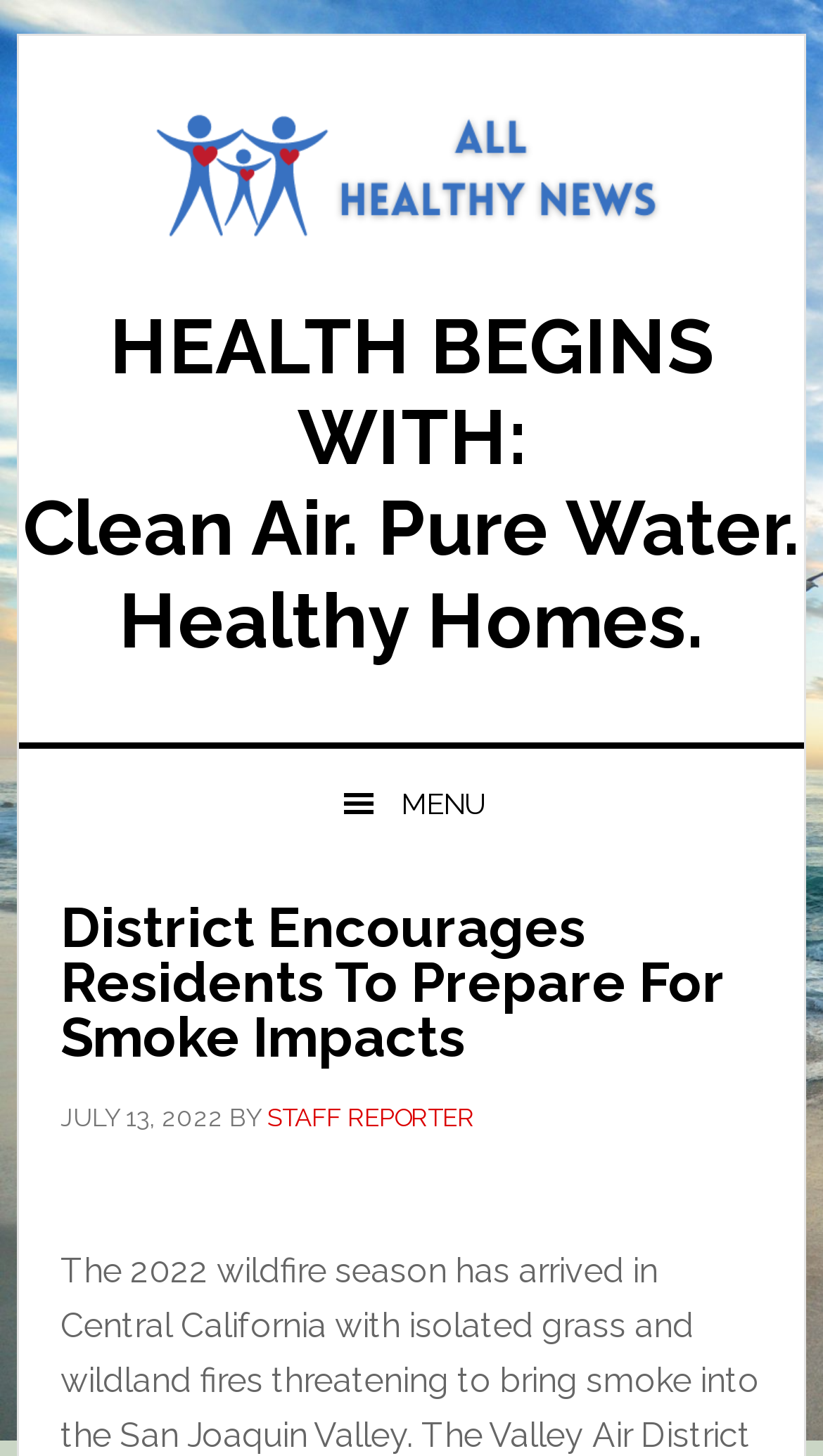Locate and provide the bounding box coordinates for the HTML element that matches this description: "Menu".

[0.023, 0.514, 0.977, 0.589]